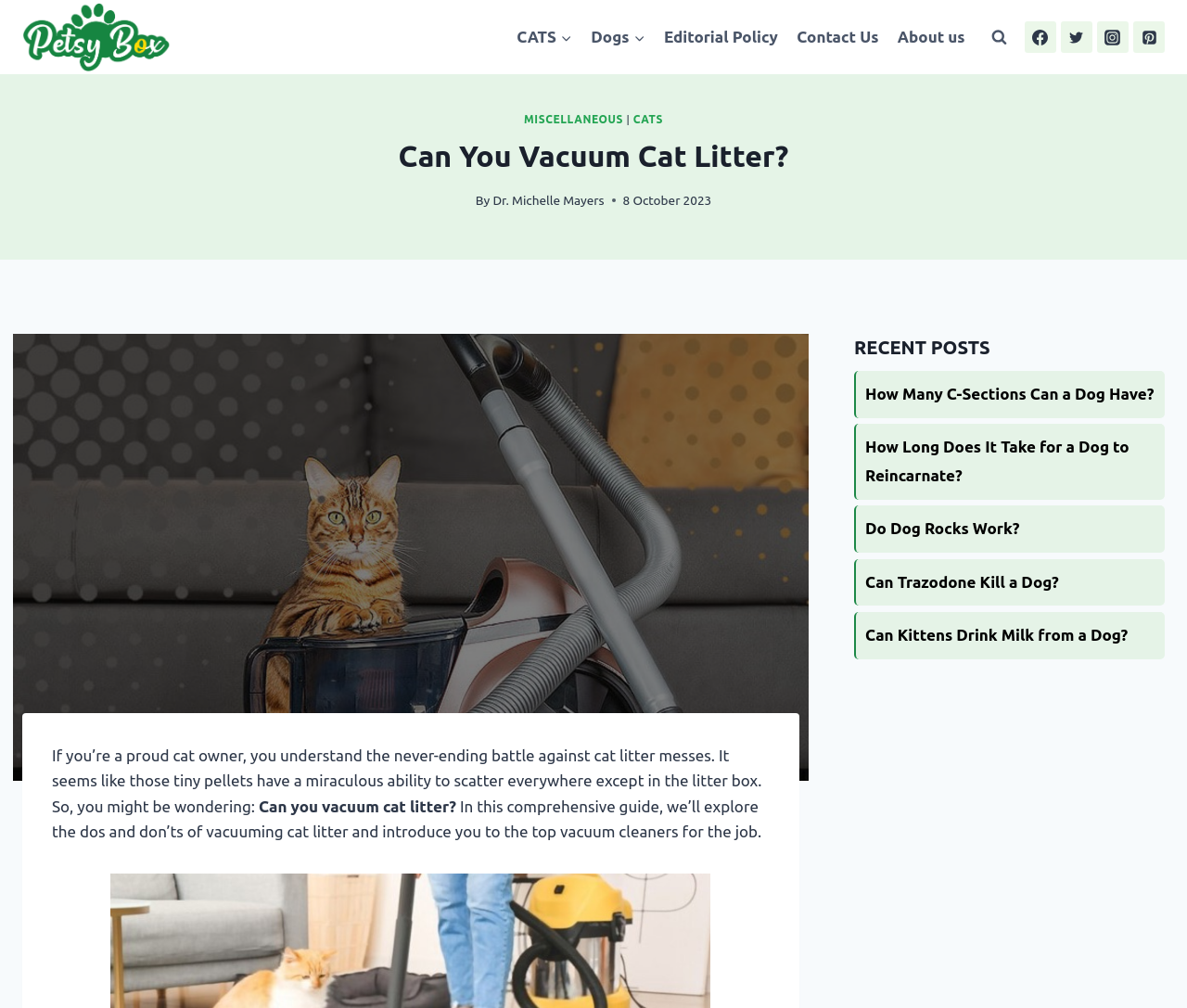What is the date of the current article?
Offer a detailed and exhaustive answer to the question.

I found the date of the current article by looking at the section below the main heading, where it displays the date '8 October 2023'.